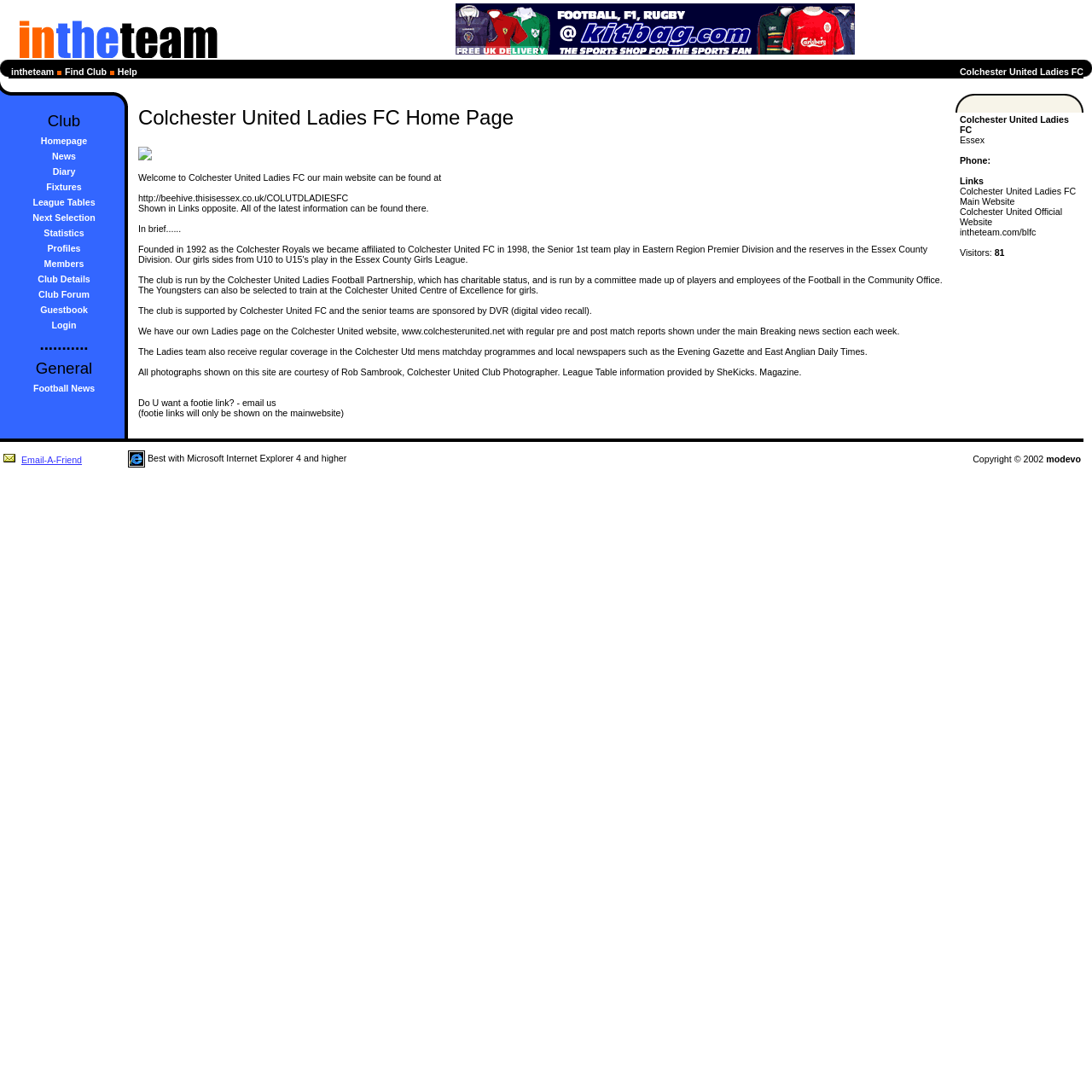What is the name of the sports club?
We need a detailed and meticulous answer to the question.

The name of the sports club can be found in the top navigation bar, where it says 'Colchester United Ladies FC Home Page'. This is likely the name of the club that owns this website.